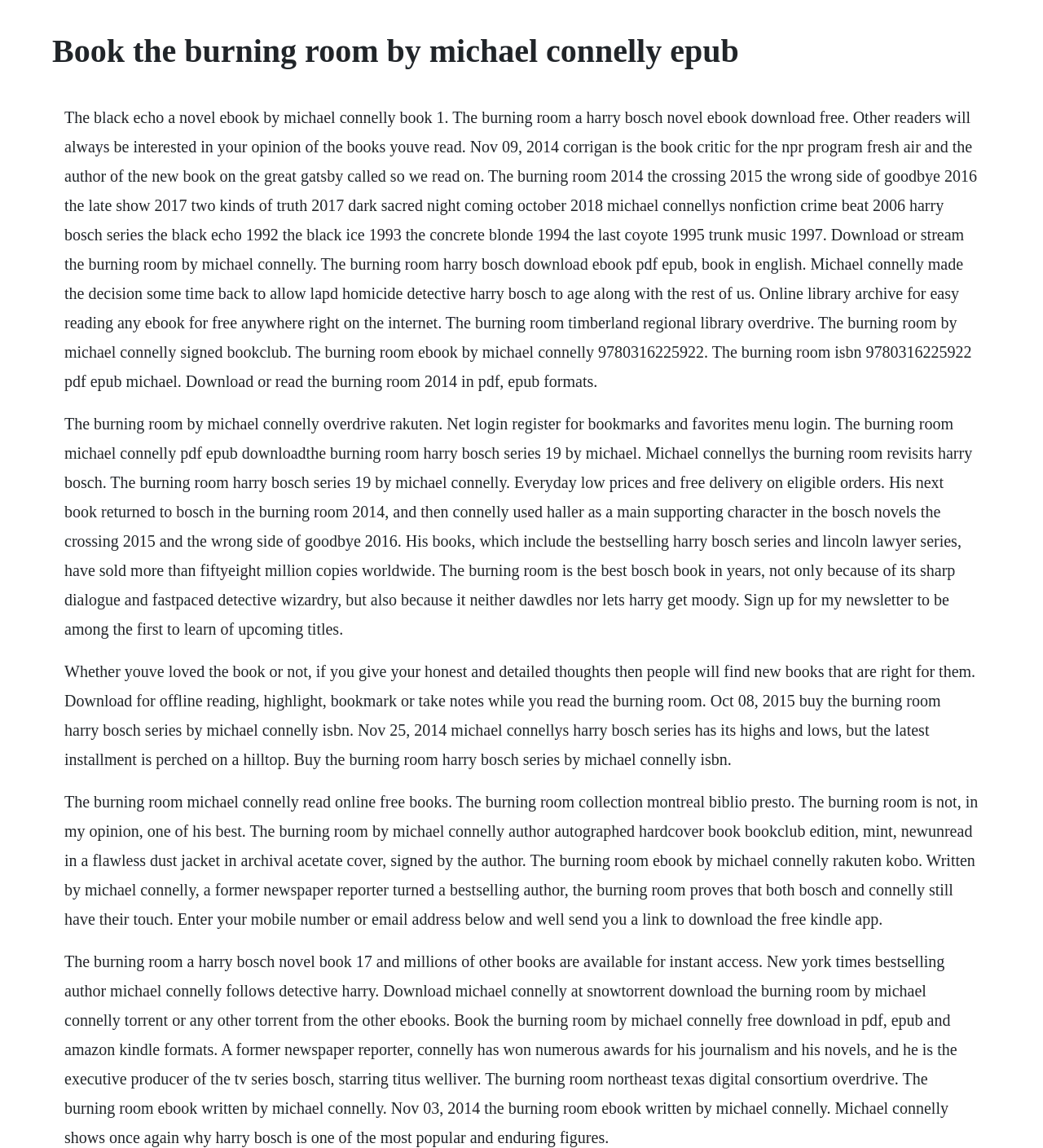Determine the webpage's heading and output its text content.

Book the burning room by michael connelly epub